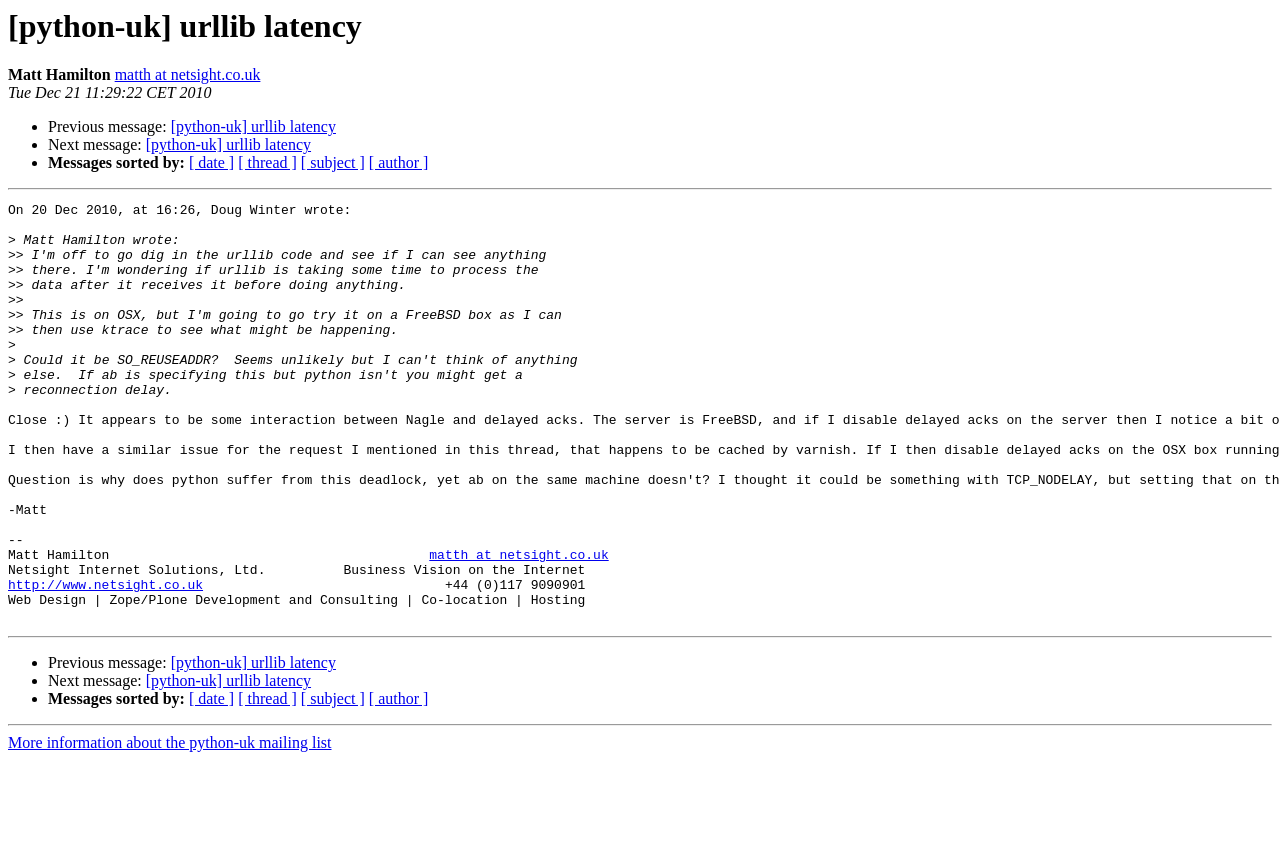Locate the bounding box of the UI element described in the following text: "http://www.netsight.co.uk".

[0.006, 0.687, 0.159, 0.705]